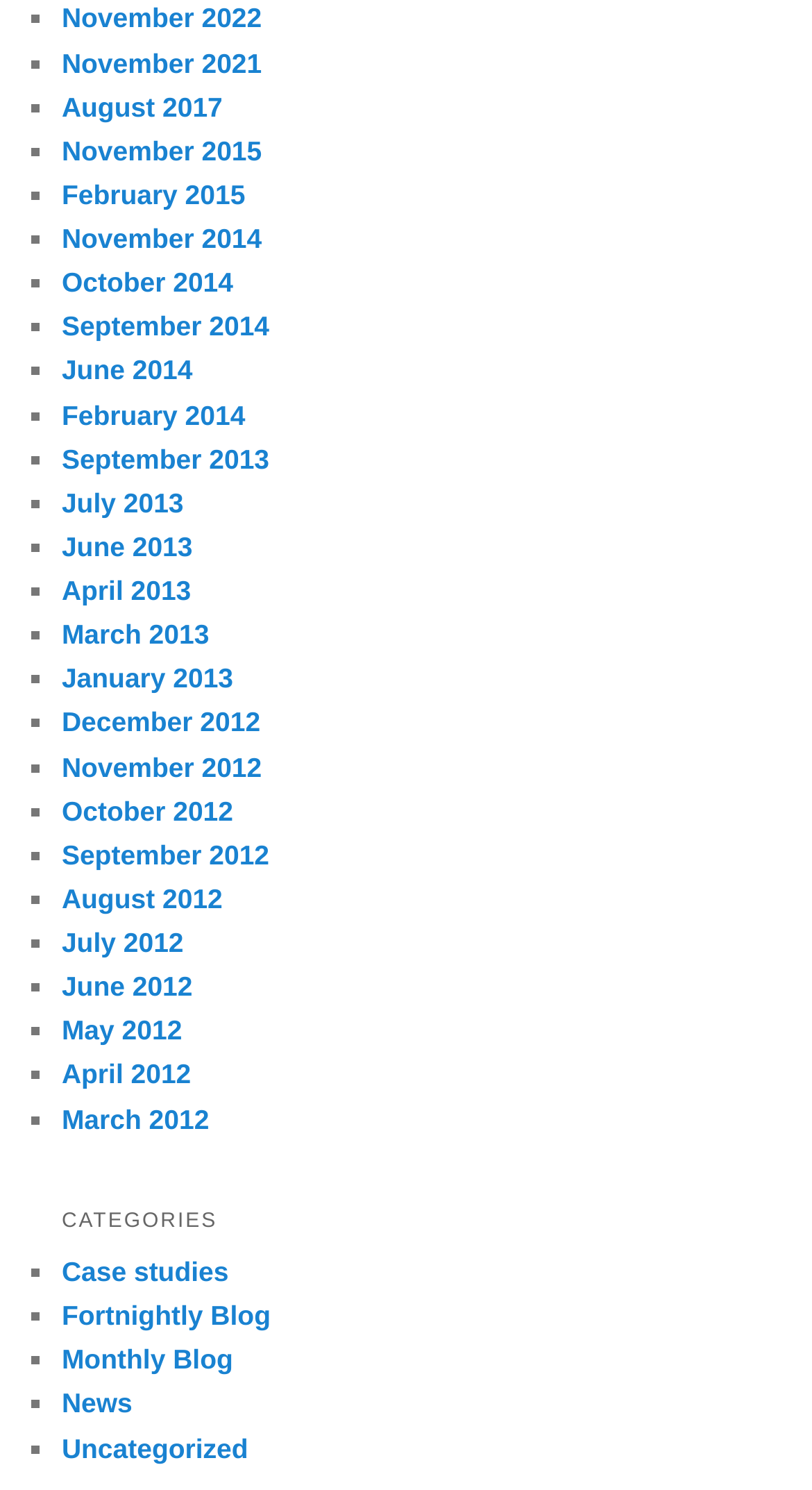Show me the bounding box coordinates of the clickable region to achieve the task as per the instruction: "Request a quote".

None